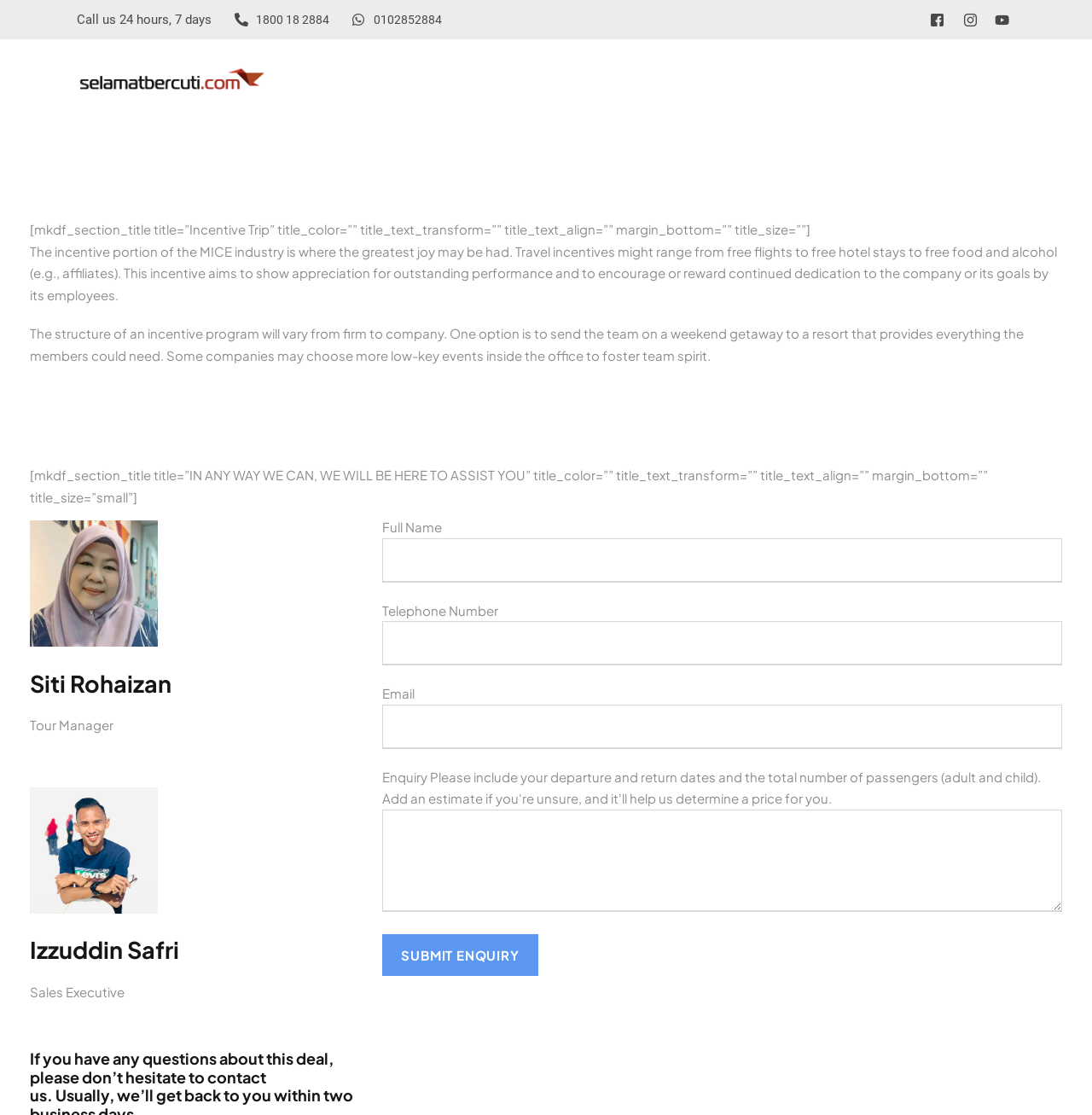Give a one-word or one-phrase response to the question: 
What social media platforms can you find Wan Vacation Sdn Bhd on?

Facebook, Instagram, and Youtube